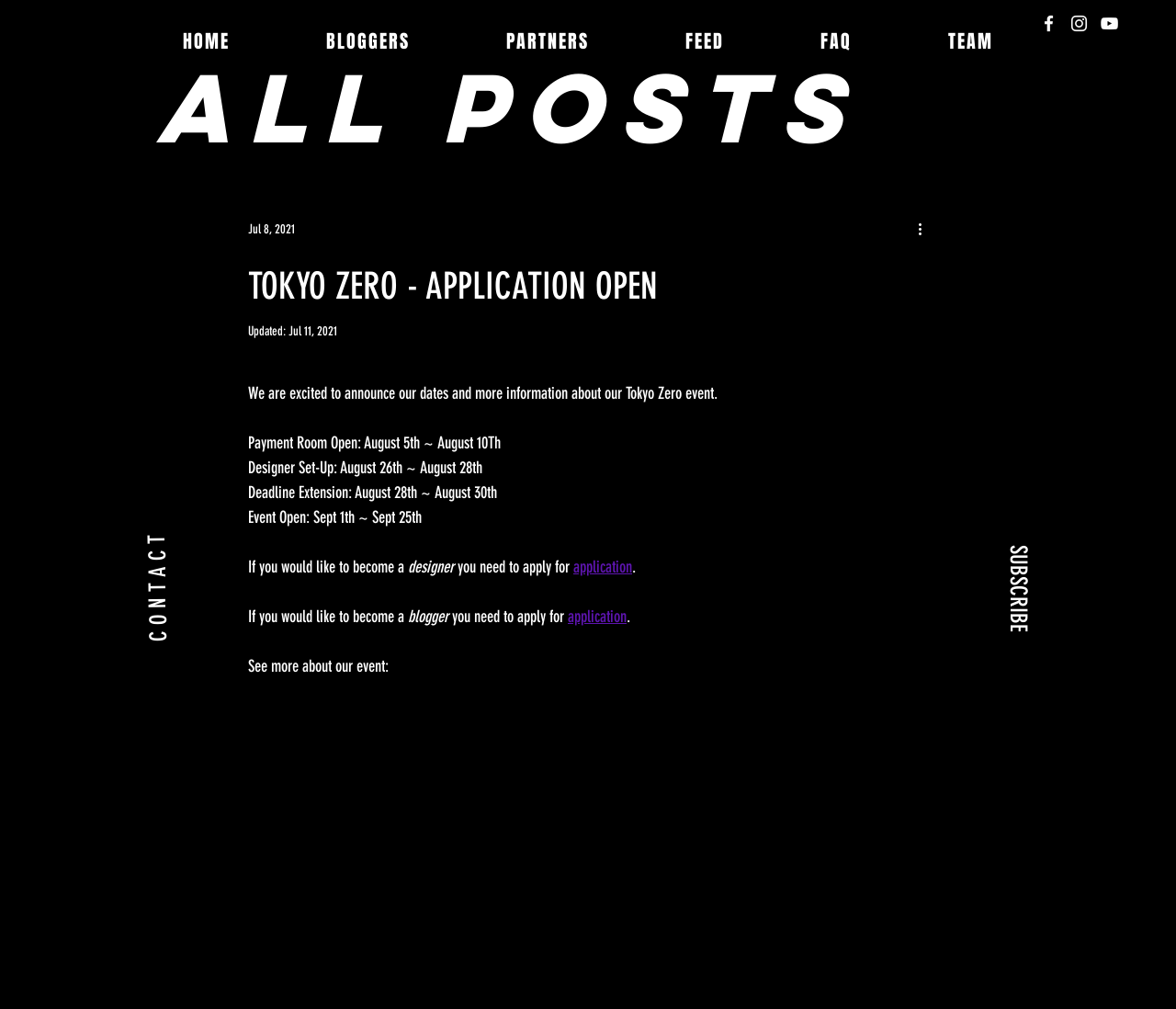Please pinpoint the bounding box coordinates for the region I should click to adhere to this instruction: "Subscribe to the newsletter".

[0.851, 0.518, 0.882, 0.648]